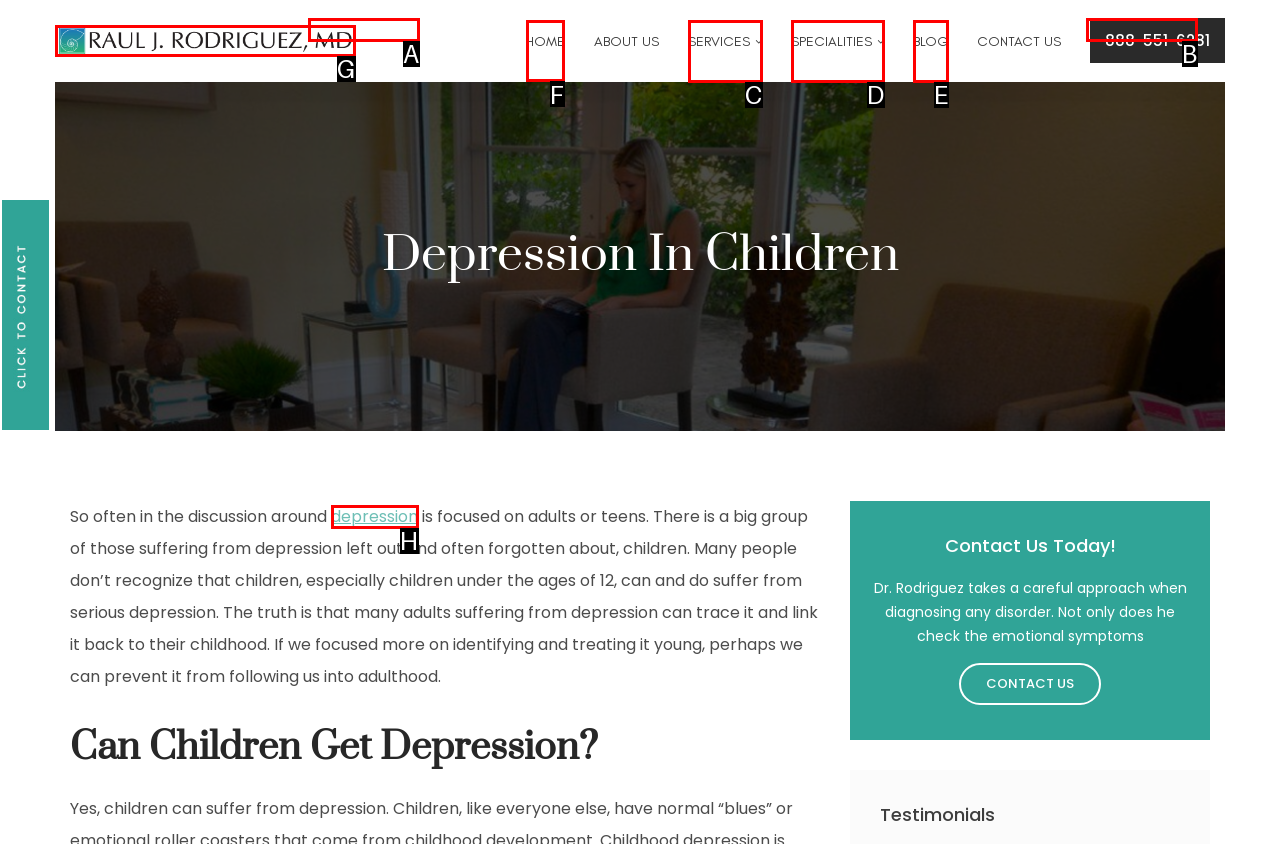Identify the correct UI element to click to achieve the task: Click on the 'HOME' link.
Answer with the letter of the appropriate option from the choices given.

F